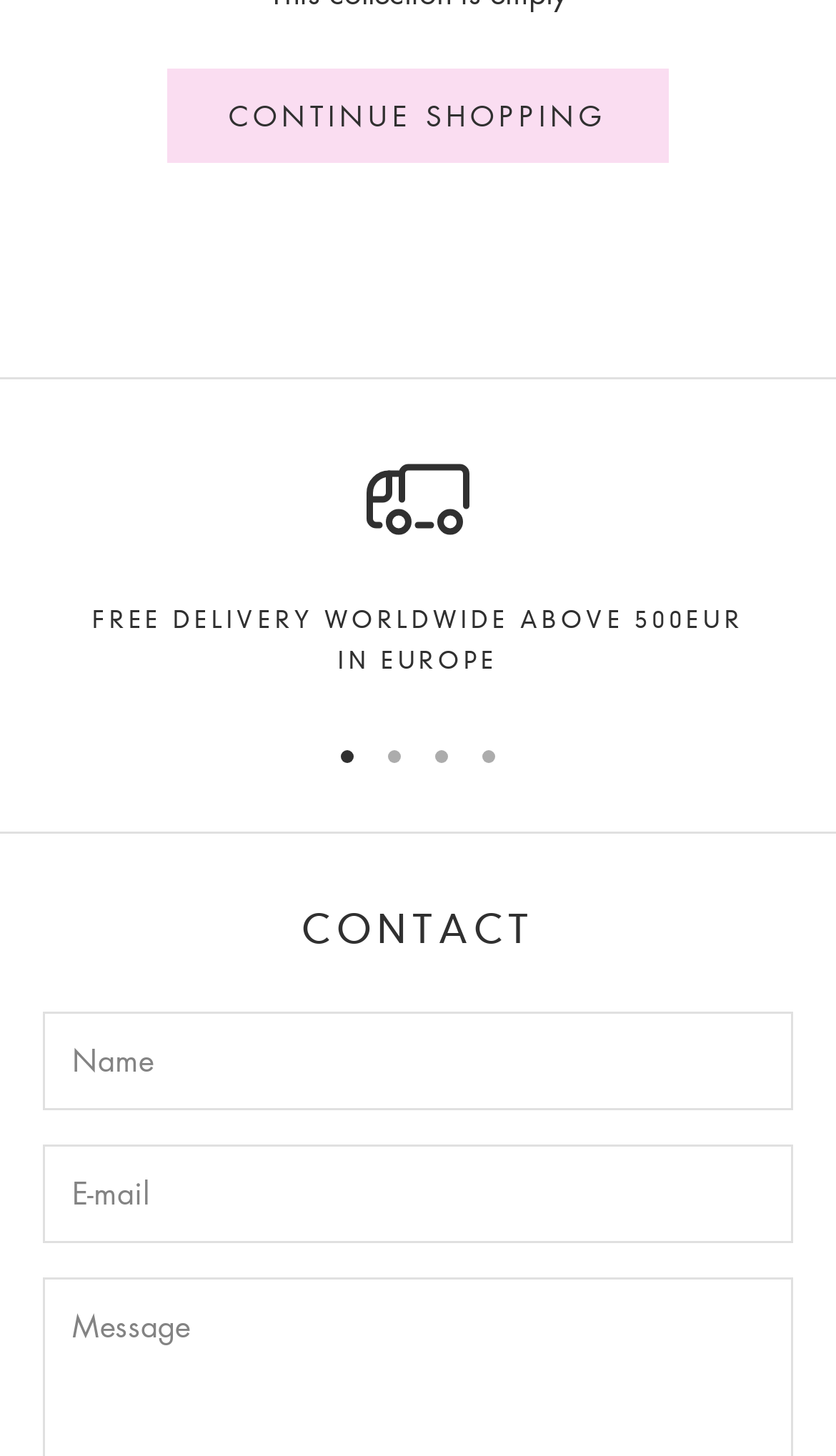What is the purpose of the 'CONTACT' section?
Examine the image and provide an in-depth answer to the question.

The 'CONTACT' section is a heading that contains textboxes for 'Name' and 'E-mail', indicating that it is a section for users to contact the website or provide their contact information.